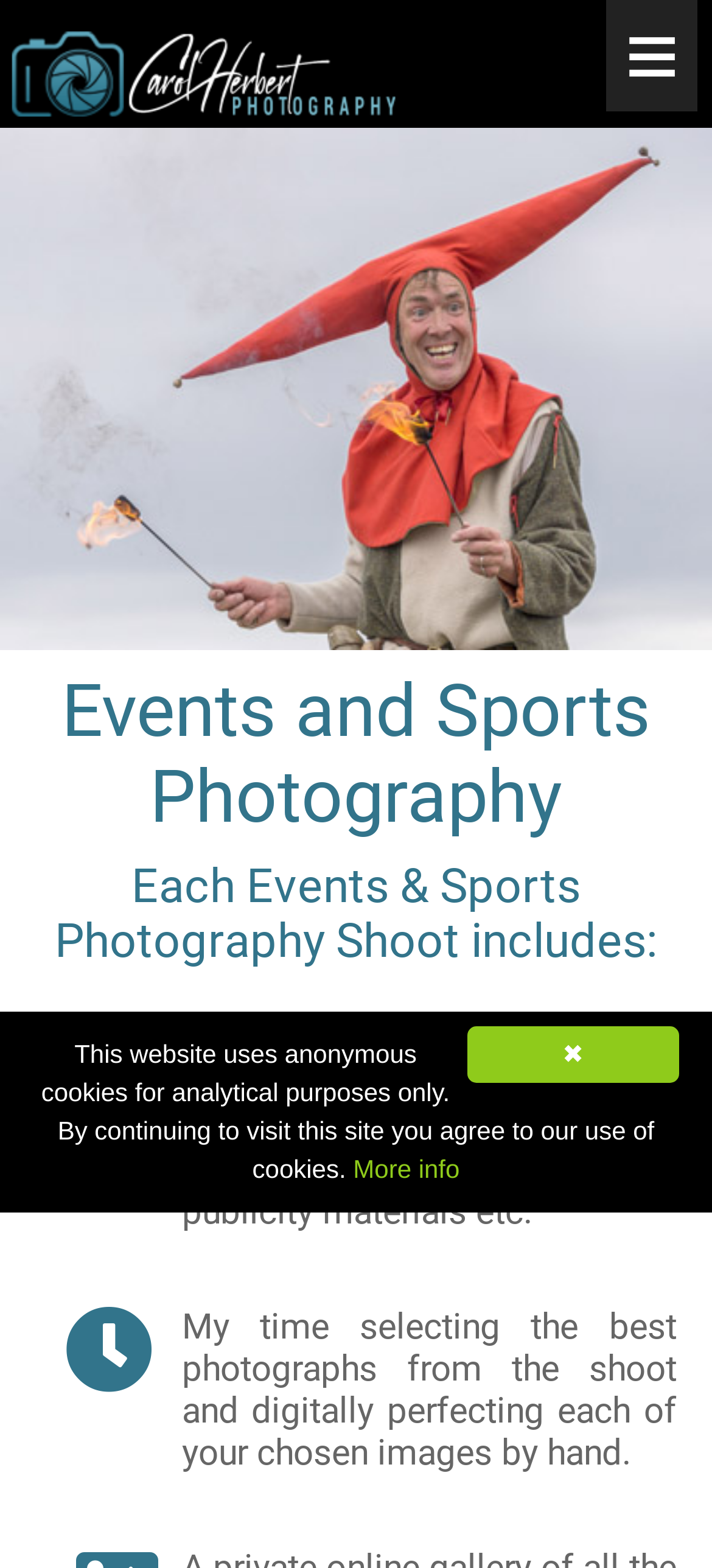Carefully examine the image and provide an in-depth answer to the question: What is included in each photography shoot?

According to the webpage, each events and sports photography shoot includes attendance at the location for the duration of the event and a discussion to establish any particular shots needed for publicity materials, as mentioned in the StaticText element.